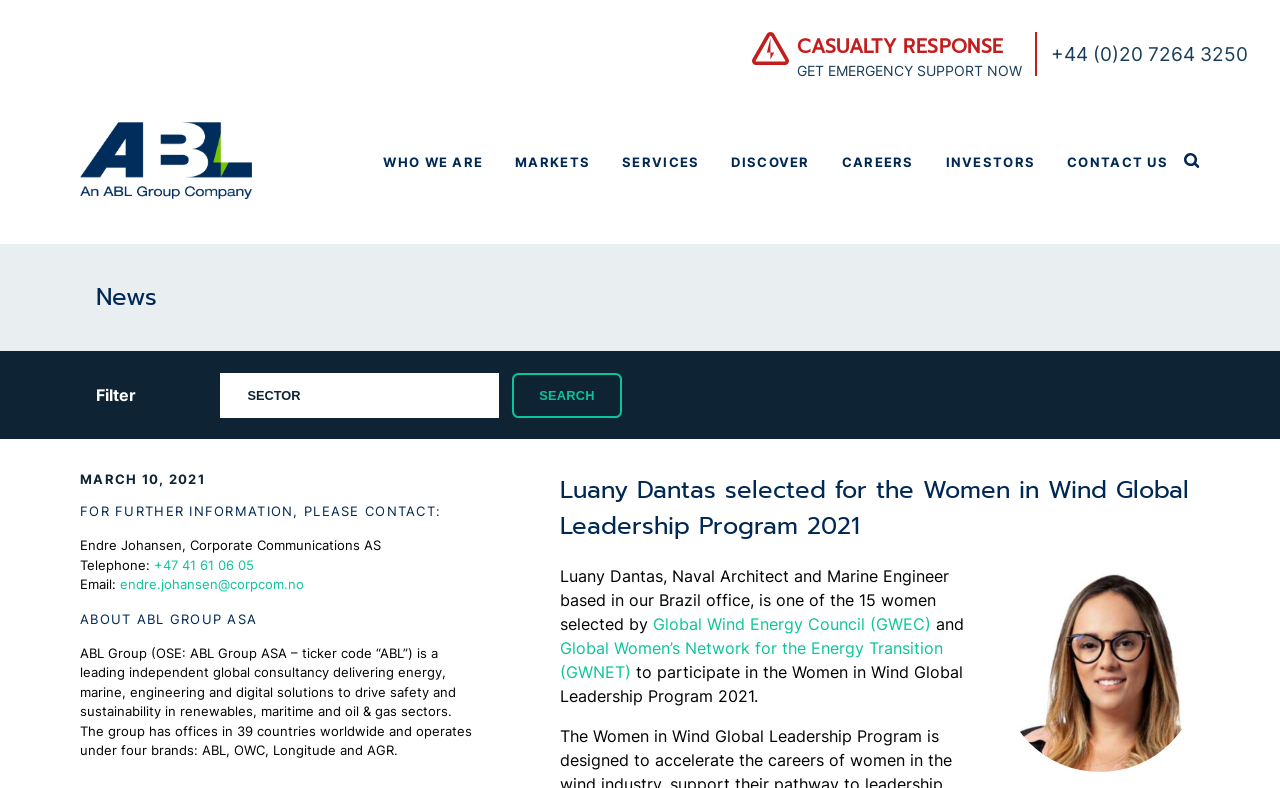Give a concise answer using only one word or phrase for this question:
What is the profession of Luany Dantas?

Naval Architect and Marine Engineer